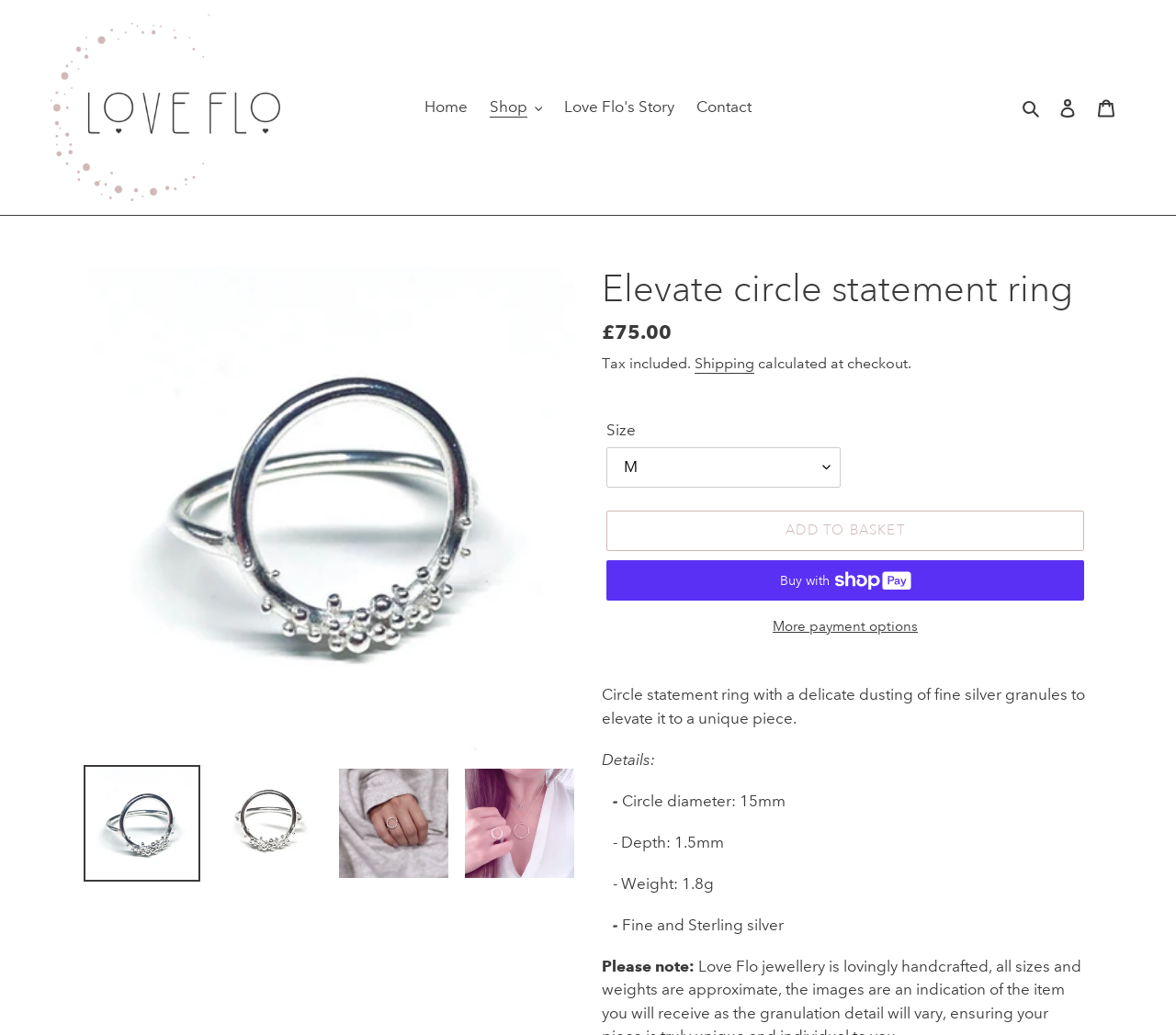Find and indicate the bounding box coordinates of the region you should select to follow the given instruction: "Click the 'Shop' button".

[0.408, 0.09, 0.469, 0.118]